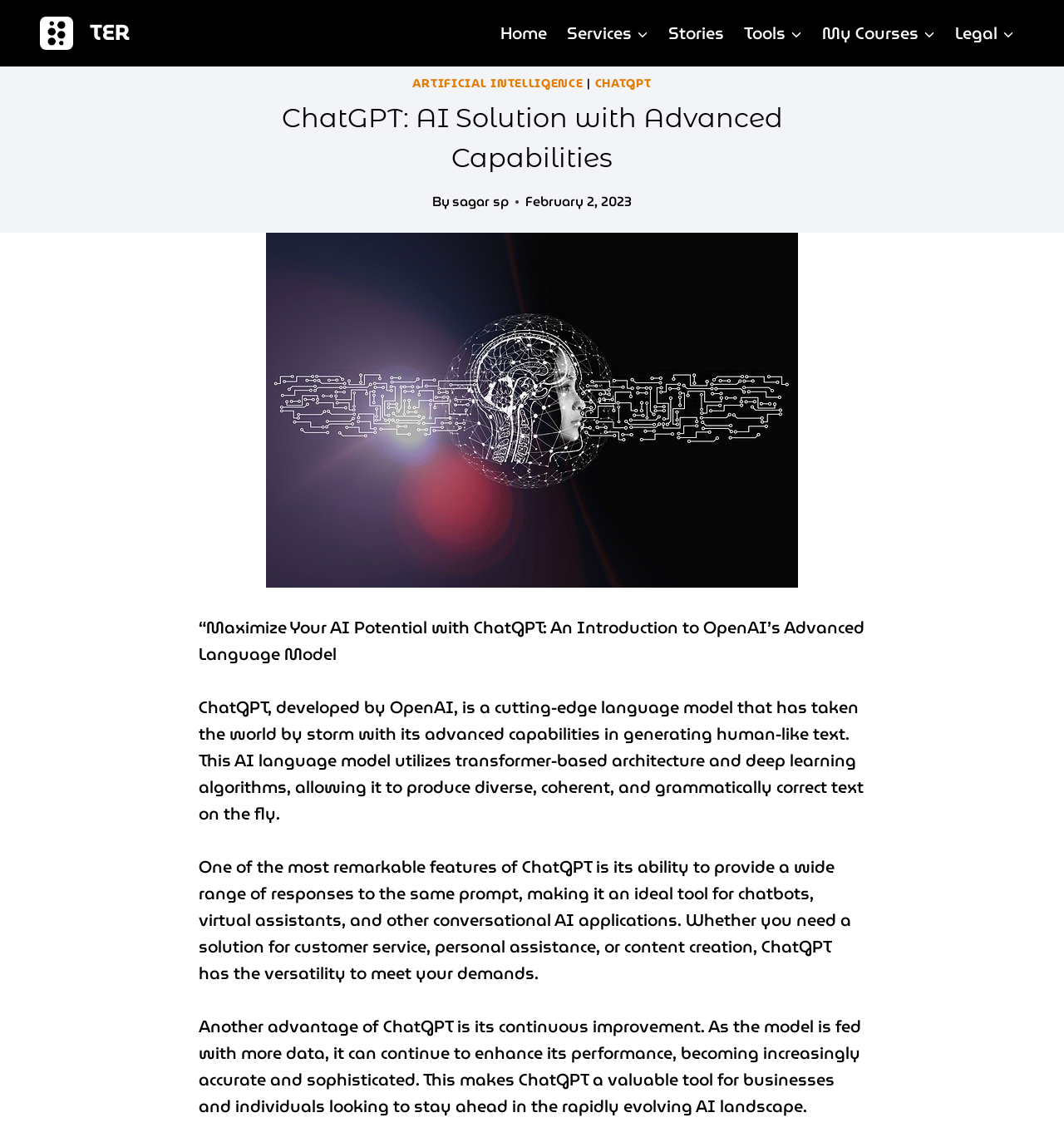Given the element description "ChatGPT" in the screenshot, predict the bounding box coordinates of that UI element.

[0.559, 0.064, 0.612, 0.08]